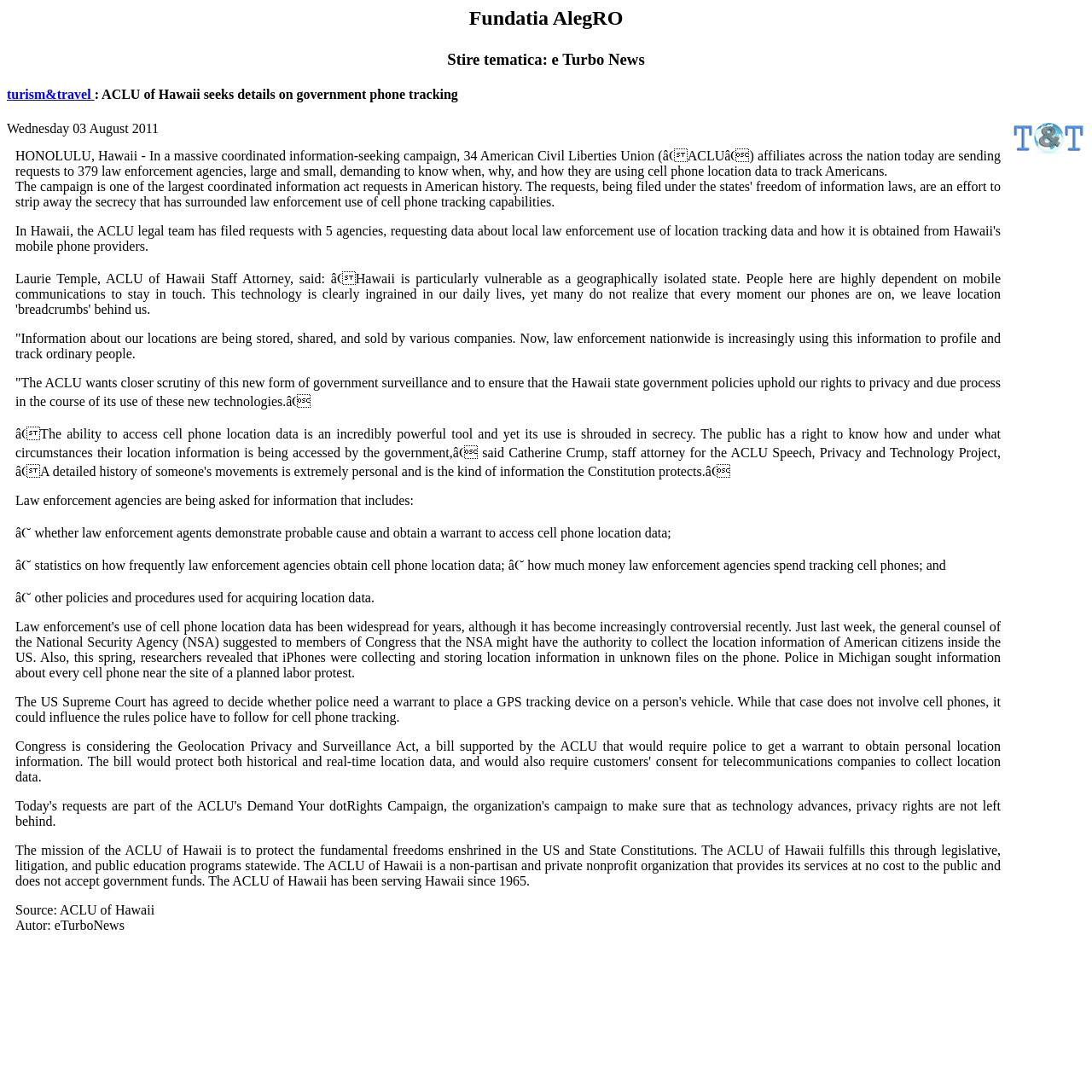Using the provided element description "turism&travel", determine the bounding box coordinates of the UI element.

[0.006, 0.08, 0.086, 0.093]